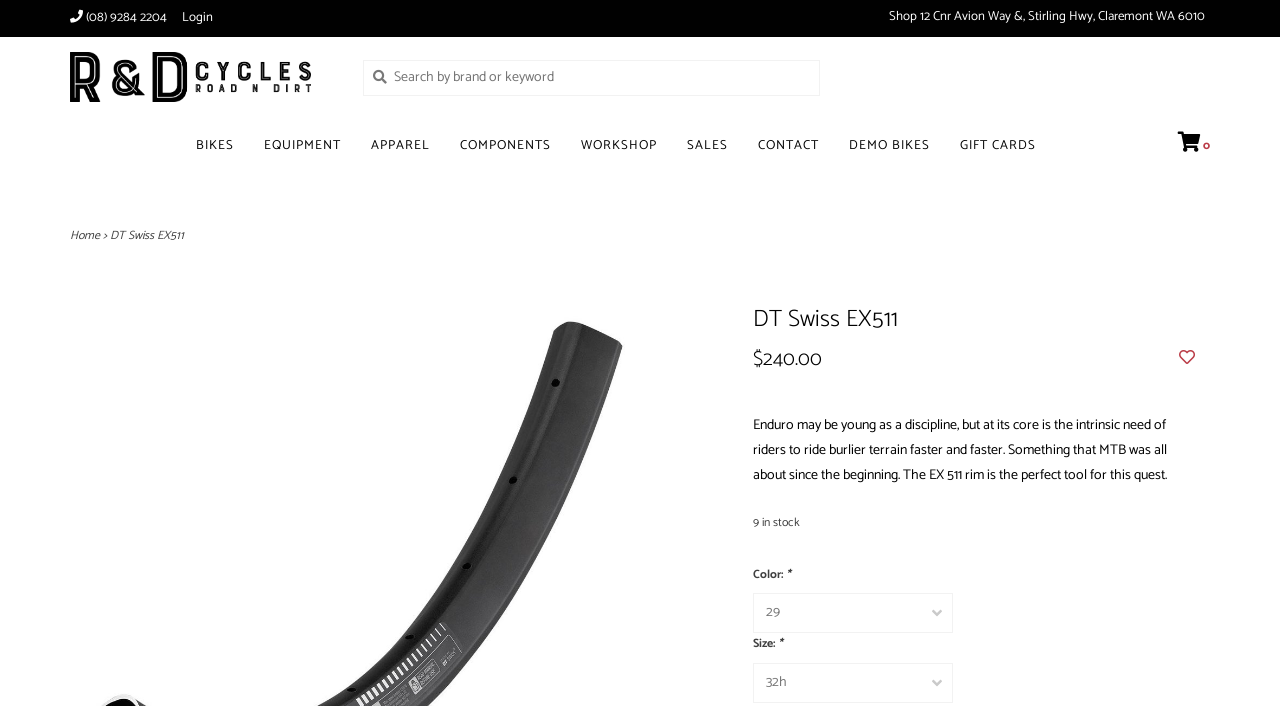Give a detailed explanation of the elements present on the webpage.

This webpage appears to be a product page for the DT Swiss EX511 rim, a mountain bike component. At the top left corner, there is a phone number and a login link. Below that, the store's address is displayed. 

To the right of the address, there is a search bar with a placeholder text "Search by brand or keyword". Above the search bar, the store's logo, R&D Cycles, is displayed along with a link to the store's homepage.

The main navigation menu is located below the search bar, with links to various categories such as BIKES, EQUIPMENT, APPAREL, COMPONENTS, WORKSHOP, SALES, CONTACT, DEMO BIKES, and GIFT CARDS. 

On the left side of the page, there is a breadcrumb navigation with links to the homepage and the current product category. The product title, DT Swiss EX511, is displayed prominently in a heading. Below the product title, the price, $240.00, is shown. 

There is a short description of the product, which explains that the EX 511 rim is designed for enduro riding, allowing riders to tackle burlier terrain at faster speeds. 

Below the product description, there are details about the product's availability, with a quantity of 9 in stock. There are also dropdown menus to select the product's color and size.